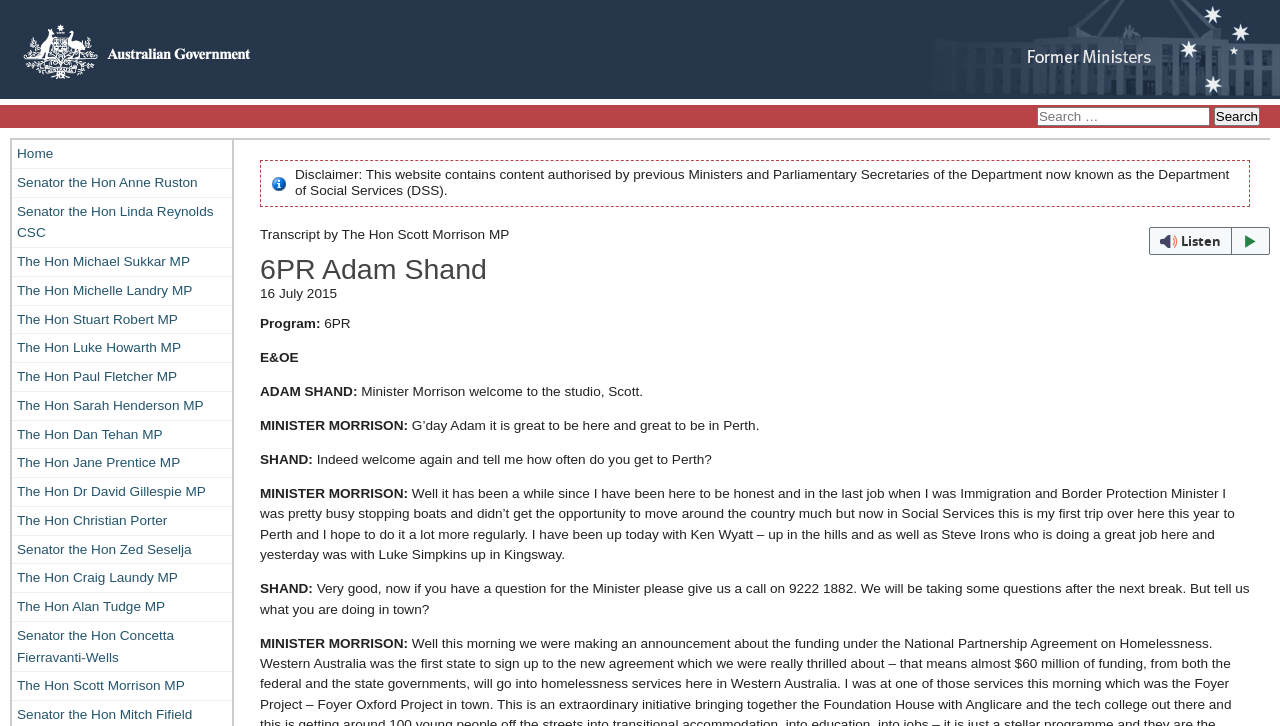Provide a thorough summary of the webpage.

This webpage appears to be a transcript of an interview between Adam Shand and Minister Scott Morrison on 6PR radio. At the top of the page, there is a search bar and a series of links to other pages, including the Australian Government website and various ministerial profiles. Below this, there is a disclaimer stating that the website contains content authorized by previous ministers and parliamentary secretaries.

The main content of the page is the transcript of the interview, which is divided into sections with headings and timestamps. The transcript includes dialogue between Adam Shand and Minister Scott Morrison, with topics ranging from the minister's visit to Perth to his role in the Department of Social Services.

On the right side of the page, there is a button to listen to the interview with webReader, which also provides a transcript of the audio. At the bottom of the page, there is a section with links to other related content.

Overall, the webpage is a straightforward presentation of the interview transcript, with minimal embellishments or distractions. The layout is clean and easy to follow, with clear headings and section divisions.